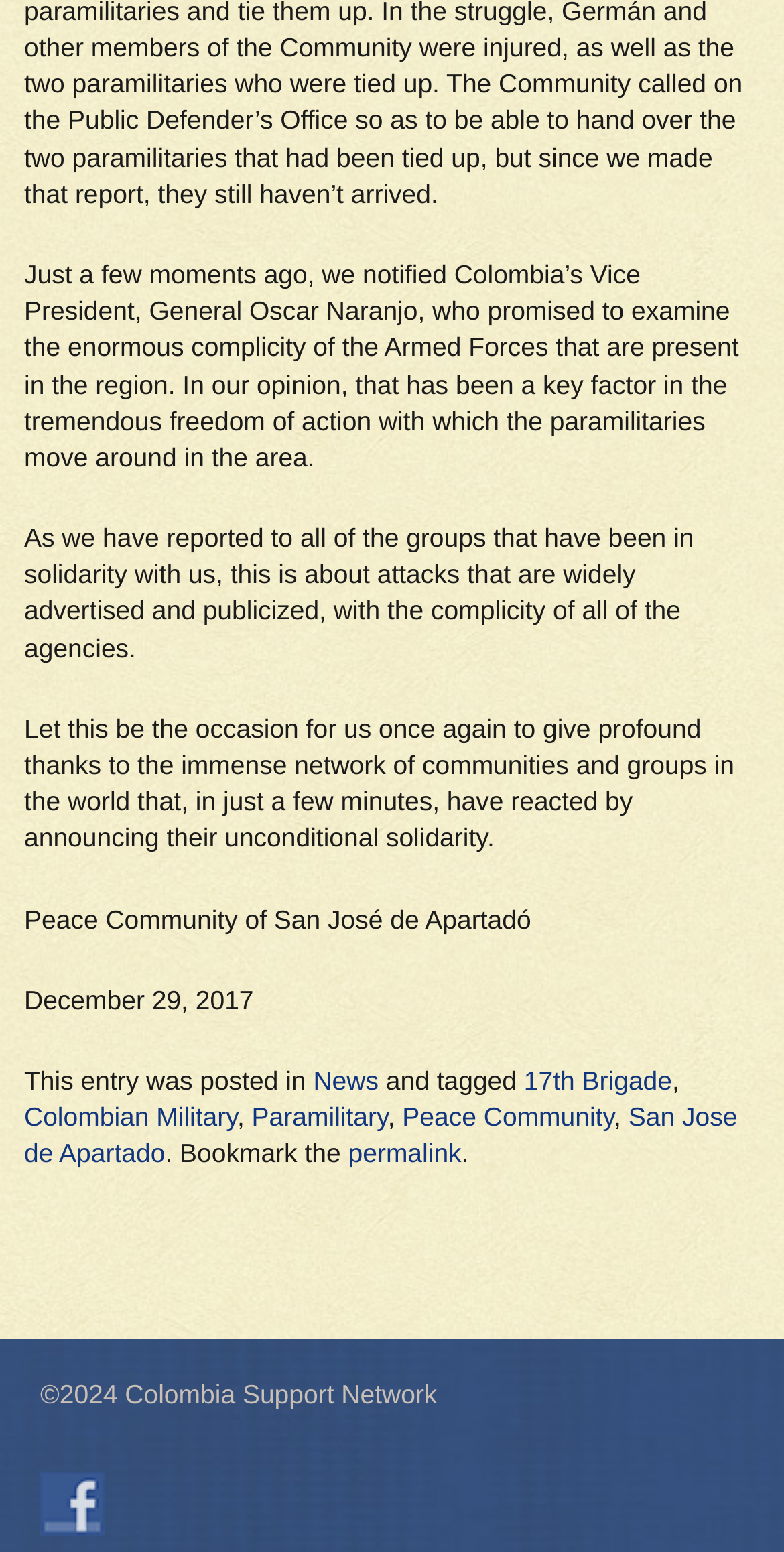Locate the bounding box coordinates of the item that should be clicked to fulfill the instruction: "View Resume".

None